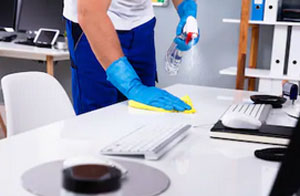Respond to the following question using a concise word or phrase: 
What is the purpose of commercial cleaning services?

Upholding hygiene standards